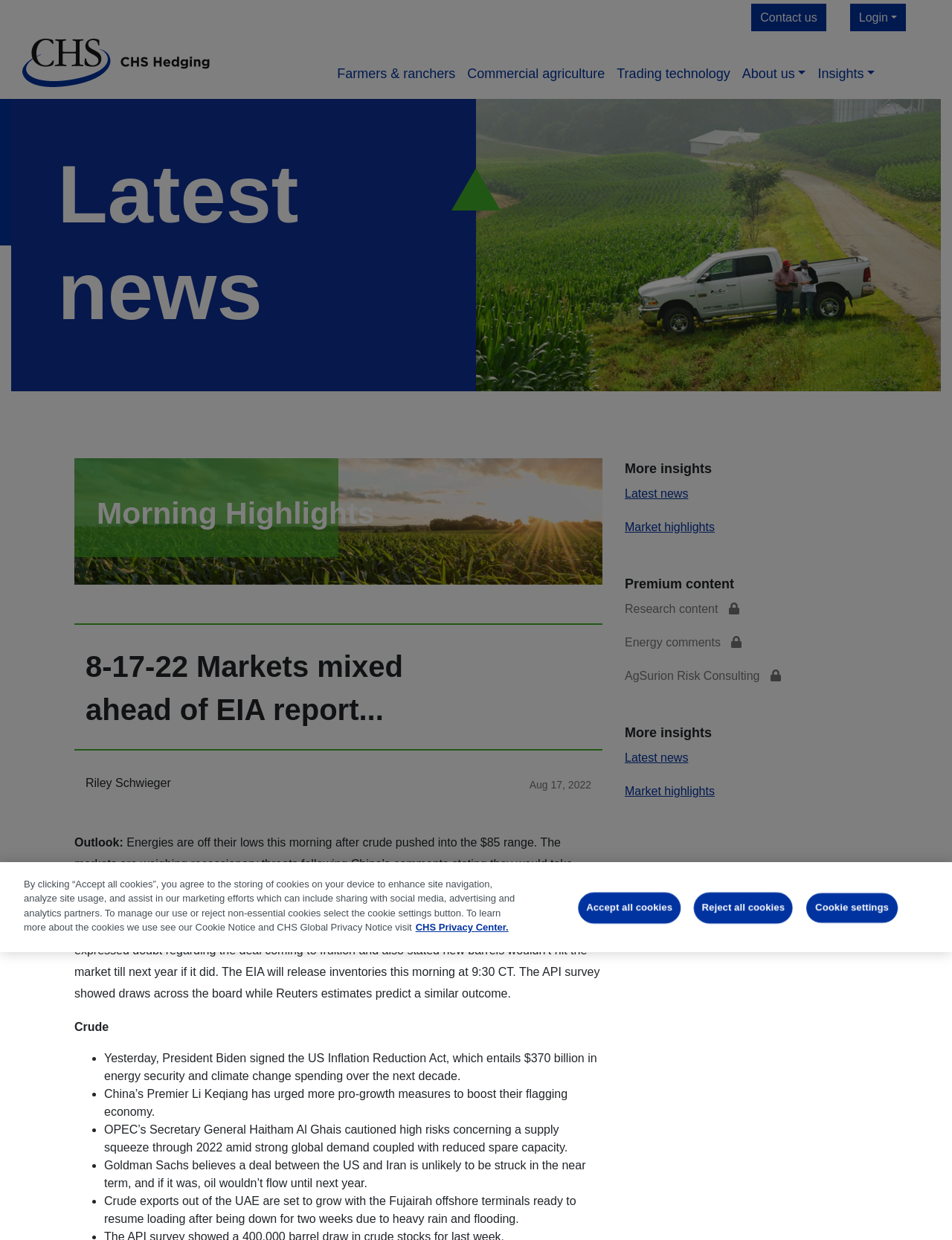What type of content is available under 'Premium content'?
Give a detailed and exhaustive answer to the question.

The 'Premium content' section is located in the middle of the webpage, and it contains links to three types of content: 'Research content', 'Energy comments', and 'AgSurion Risk Consulting', which are indicated by the links and icons in this section.